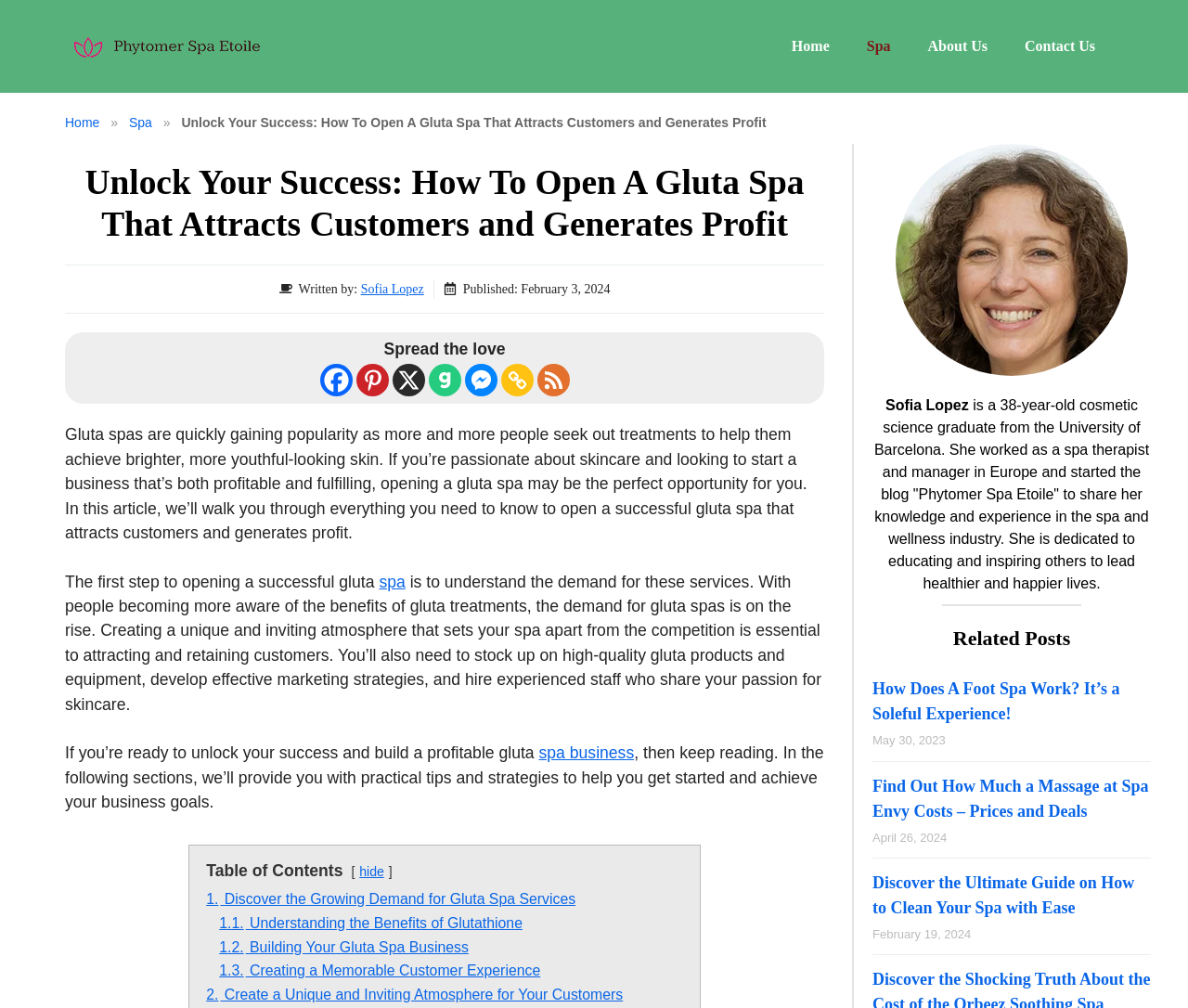Using details from the image, please answer the following question comprehensively:
What is the date of the latest related post?

The date of the latest related post can be found below the heading of the first related post, where it says 'May 30, 2023'.